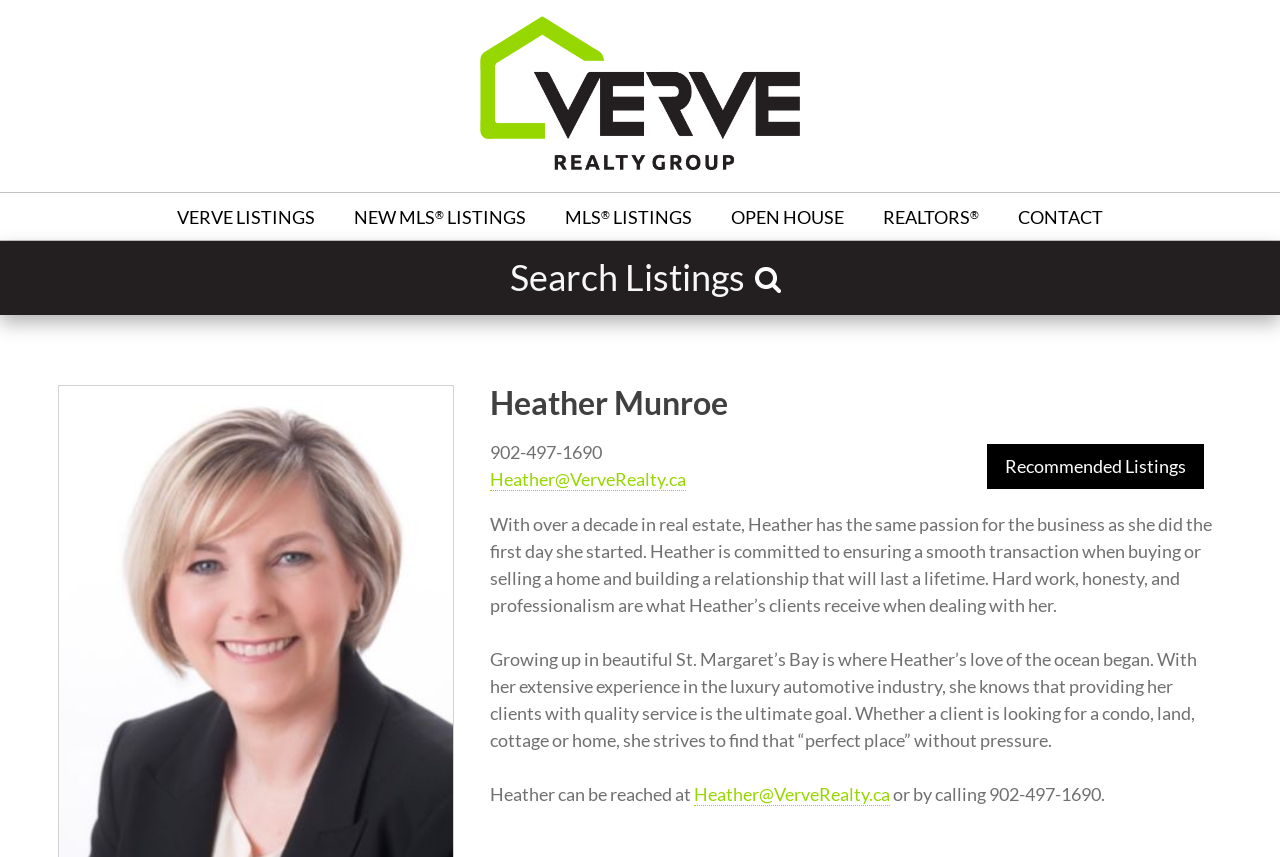Provide the bounding box coordinates for the UI element that is described as: "902-497-1690".

[0.383, 0.515, 0.47, 0.54]